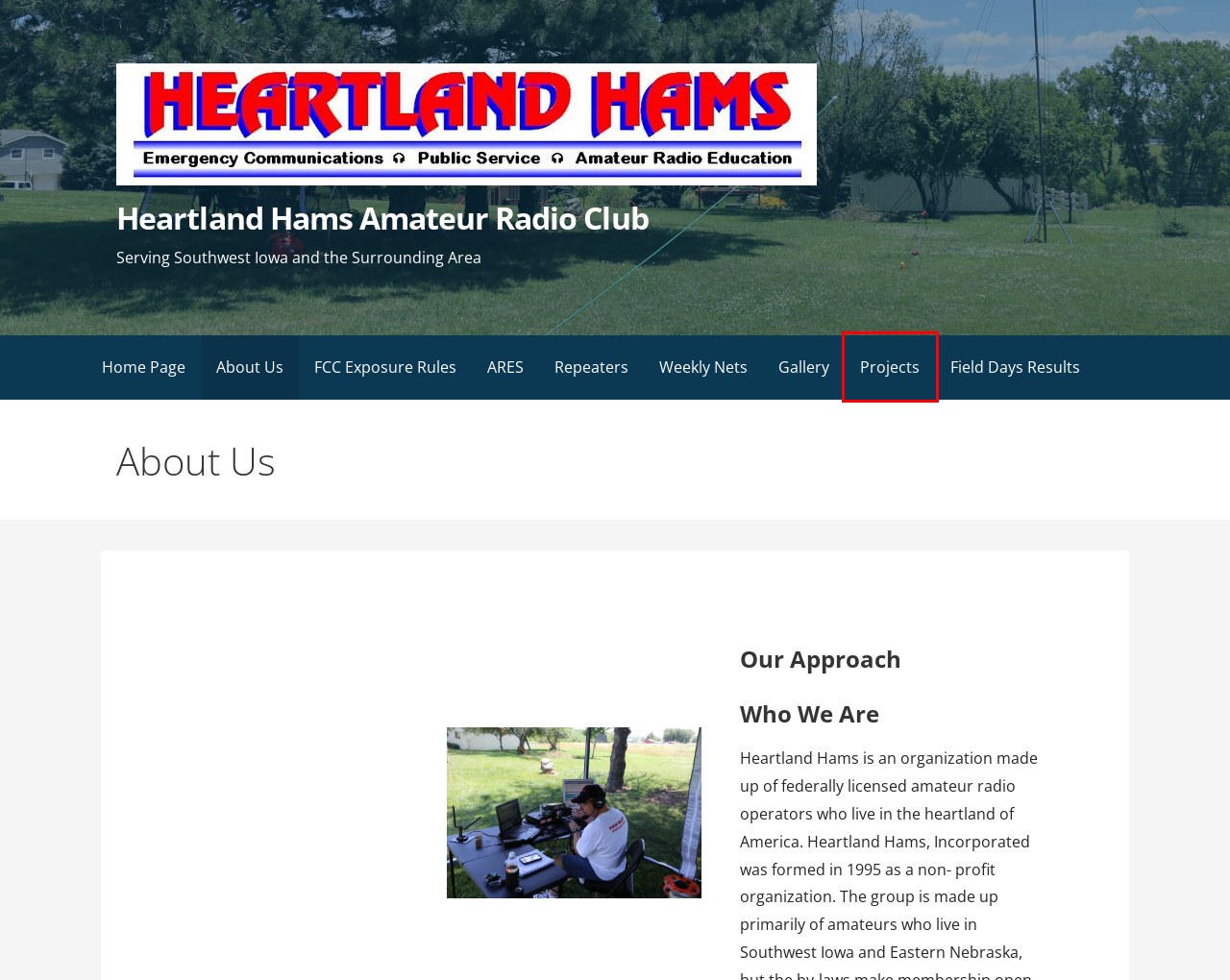You have received a screenshot of a webpage with a red bounding box indicating a UI element. Please determine the most fitting webpage description that matches the new webpage after clicking on the indicated element. The choices are:
A. Projects – Heartland Hams Amateur Radio Club
B. Weekly Nets – Heartland Hams Amateur Radio Club
C. FCC Exposure Rules – Heartland Hams Amateur Radio Club
D. Heartland Hams Amateur Radio Club – Serving Southwest Iowa and the Surrounding Area
E. Contests 2024 – Heartland Hams Amateur Radio Club
F. Monday ARES NET Preamble – Heartland Hams Amateur Radio Club
G. ARES – Heartland Hams Amateur Radio Club
H. Repeaters – Heartland Hams Amateur Radio Club

A